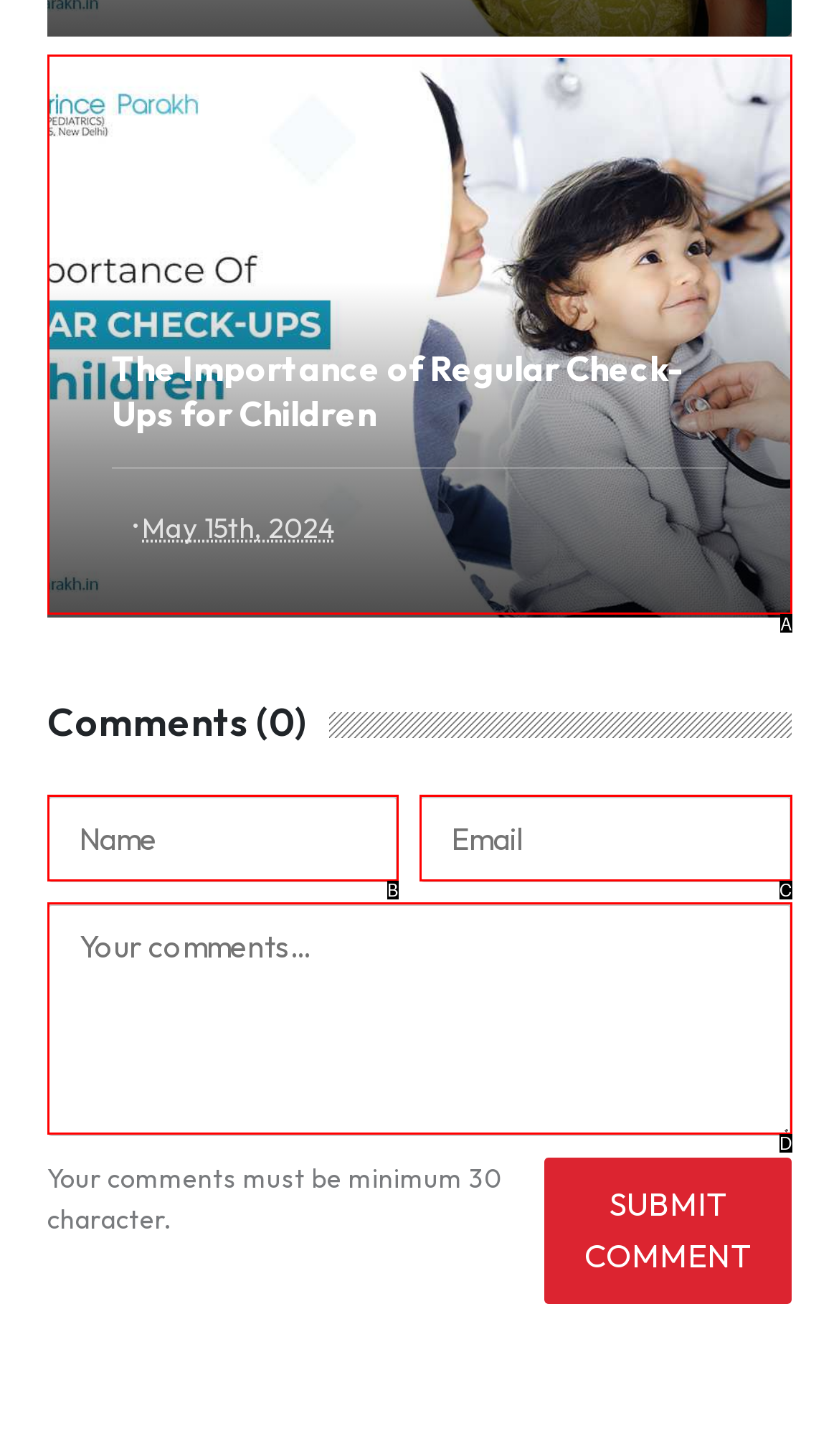Identify the option that best fits this description: name="guest_comment" placeholder="Your comments..."
Answer with the appropriate letter directly.

D